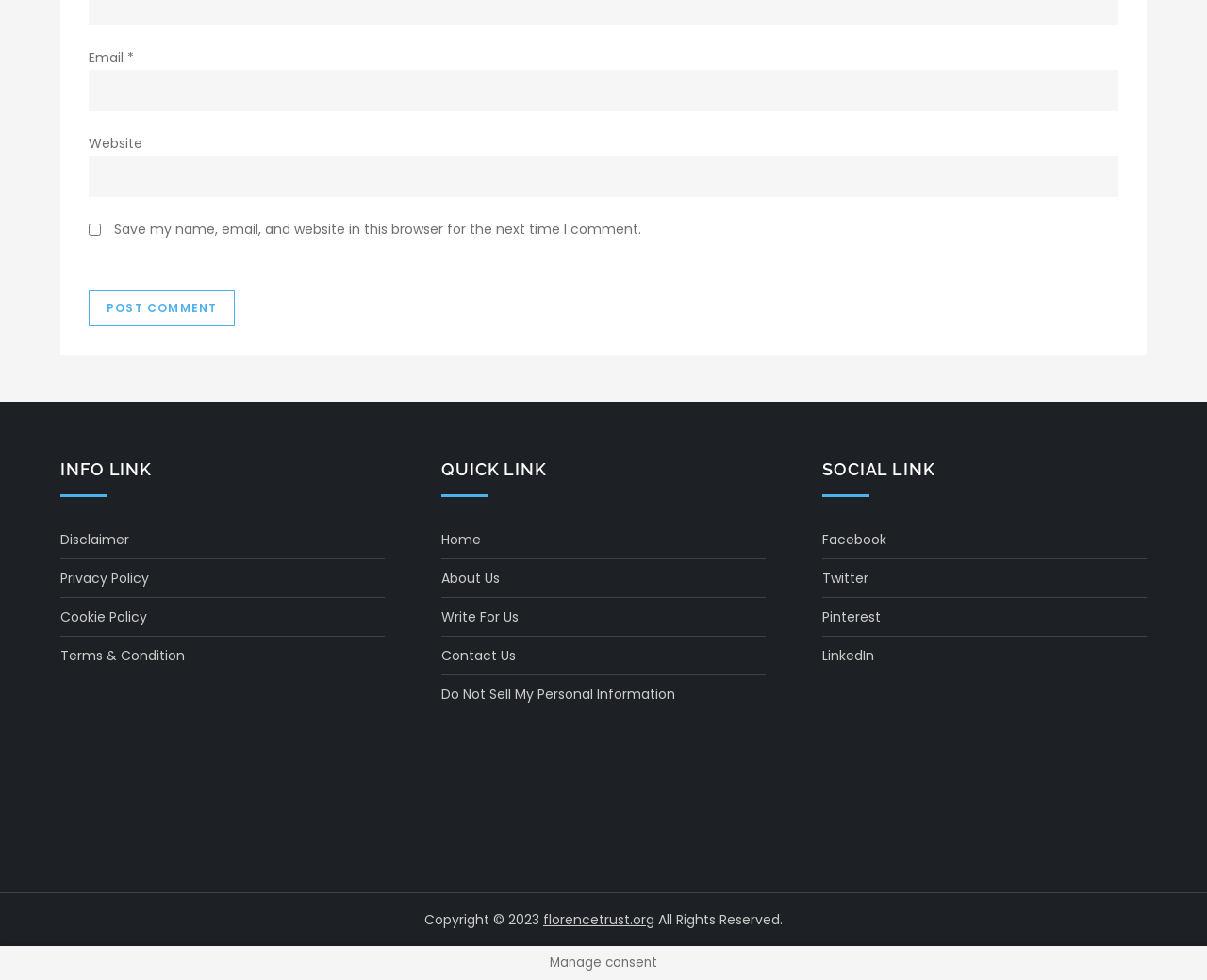Locate the bounding box coordinates of the area you need to click to fulfill this instruction: 'Visit Disclaimer page'. The coordinates must be in the form of four float numbers ranging from 0 to 1: [left, top, right, bottom].

[0.05, 0.538, 0.107, 0.563]